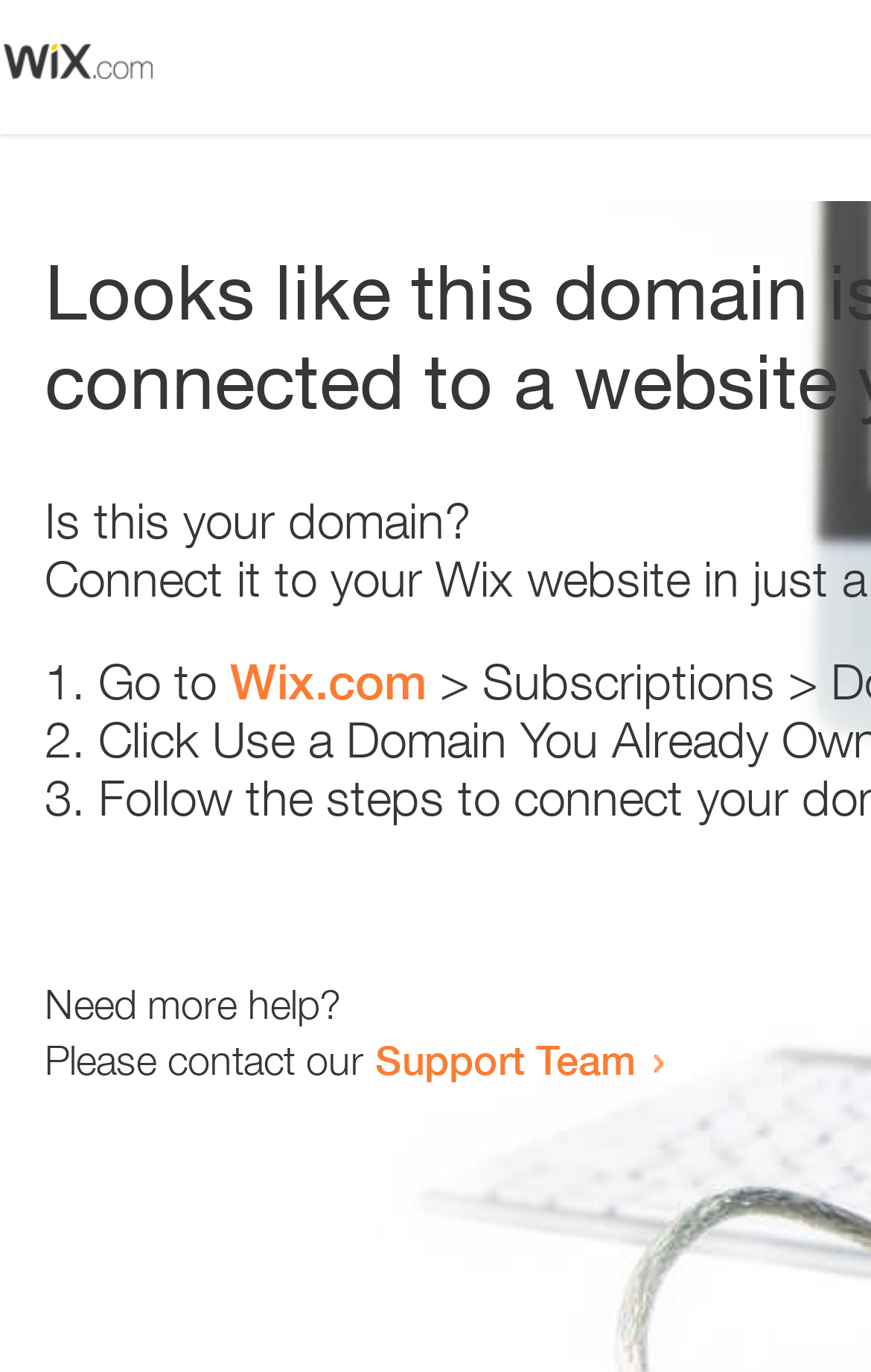From the webpage screenshot, identify the region described by Support Team. Provide the bounding box coordinates as (top-left x, top-left y, bottom-right x, bottom-right y), with each value being a floating point number between 0 and 1.

[0.431, 0.754, 0.731, 0.79]